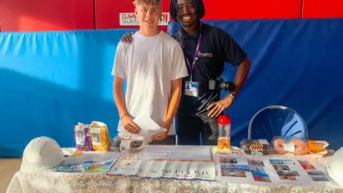What is on the table?
Based on the image, provide your answer in one word or phrase.

Brochures, snacks, and drinks